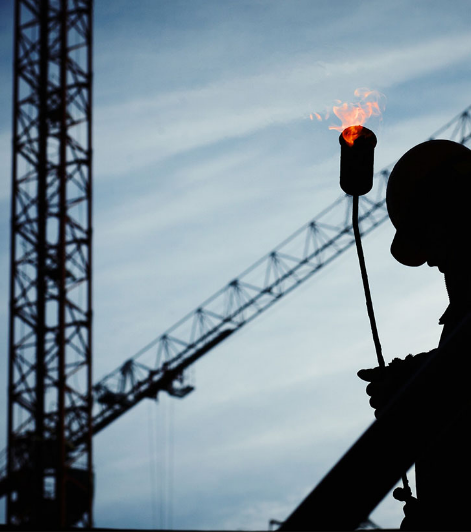Offer an in-depth description of the image.

The image presents a silhouette of a construction worker holding a torch, with flames emanating from it, symbolizing the active and dynamic environment of engineering and construction. In the background, a towering crane rises against a soft blue sky, dotted with wispy clouds, emphasizing the scale and complexity of the construction site. This scene encapsulates the essence of engineering, highlighting the integral role of skilled labor and innovative solutions in bringing projects to fruition. The worker's focused posture reflects the dedication and expertise of professionals, such as those from Avantti Design Group, who combine experience in design and construction to achieve outstanding project outcomes efficiently and effectively.